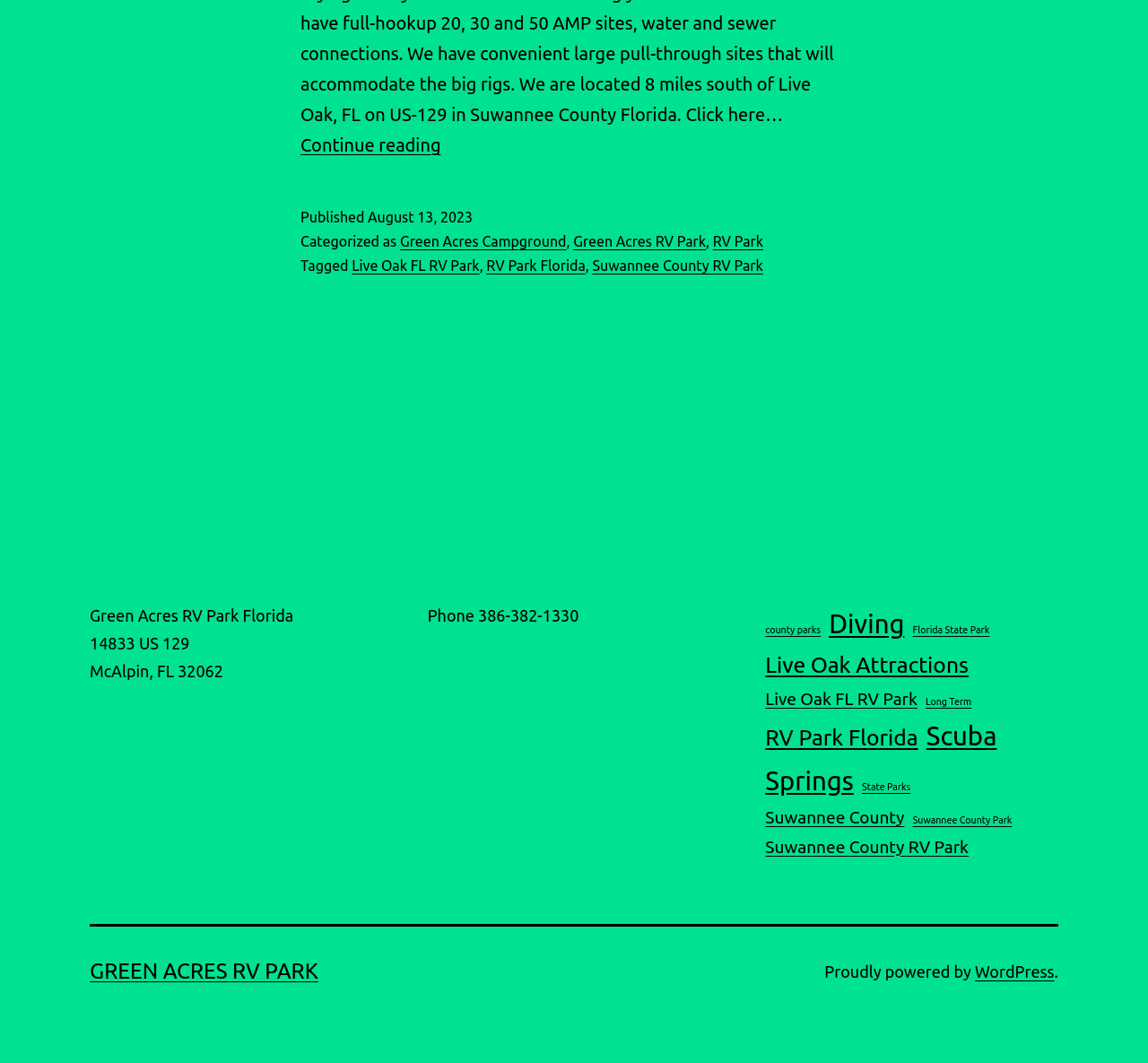Please determine the bounding box coordinates for the element that should be clicked to follow these instructions: "Visit 'Green Acres Campground'".

[0.348, 0.219, 0.493, 0.235]